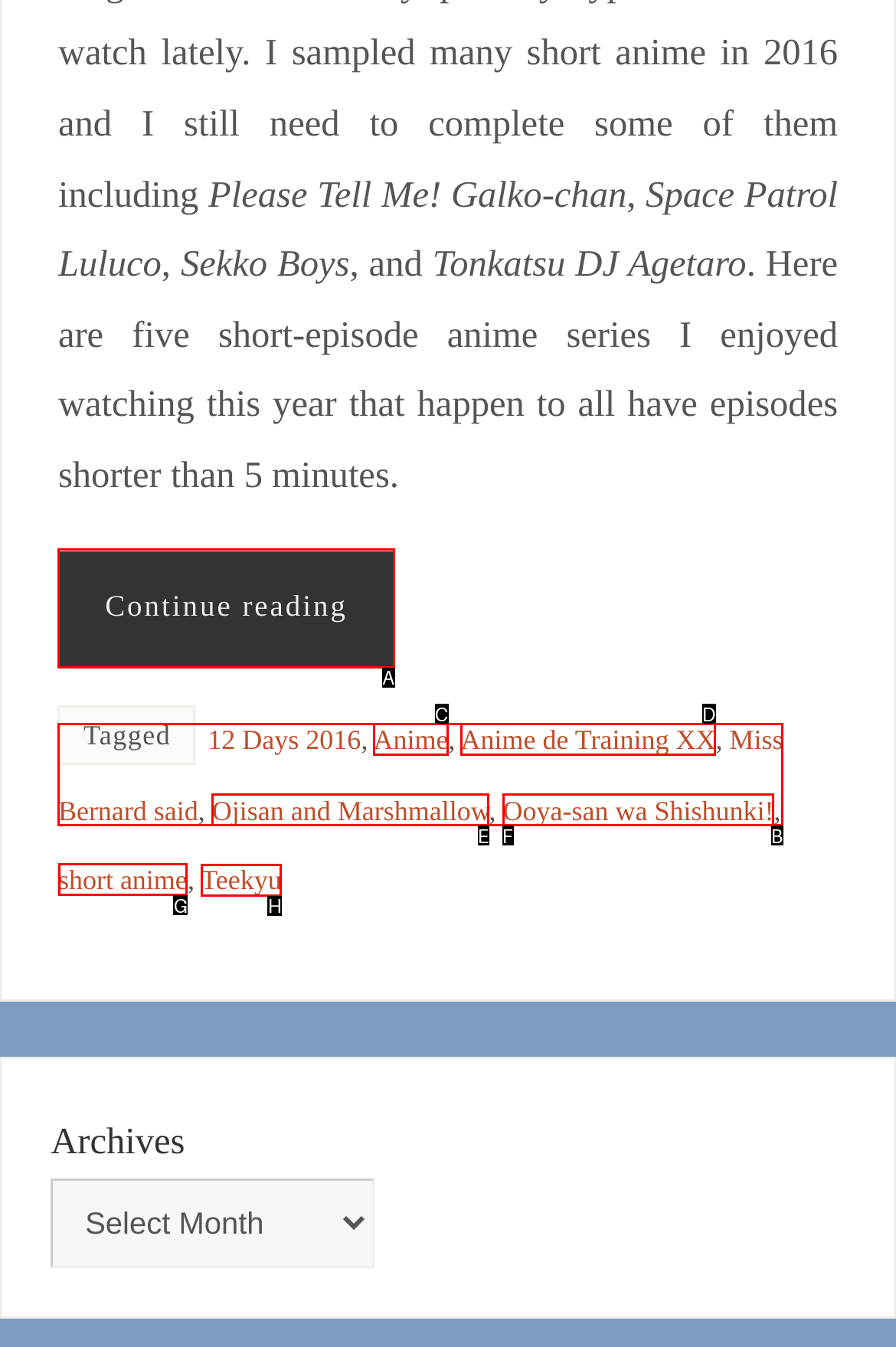For the task: Click on 'short anime', tell me the letter of the option you should click. Answer with the letter alone.

G